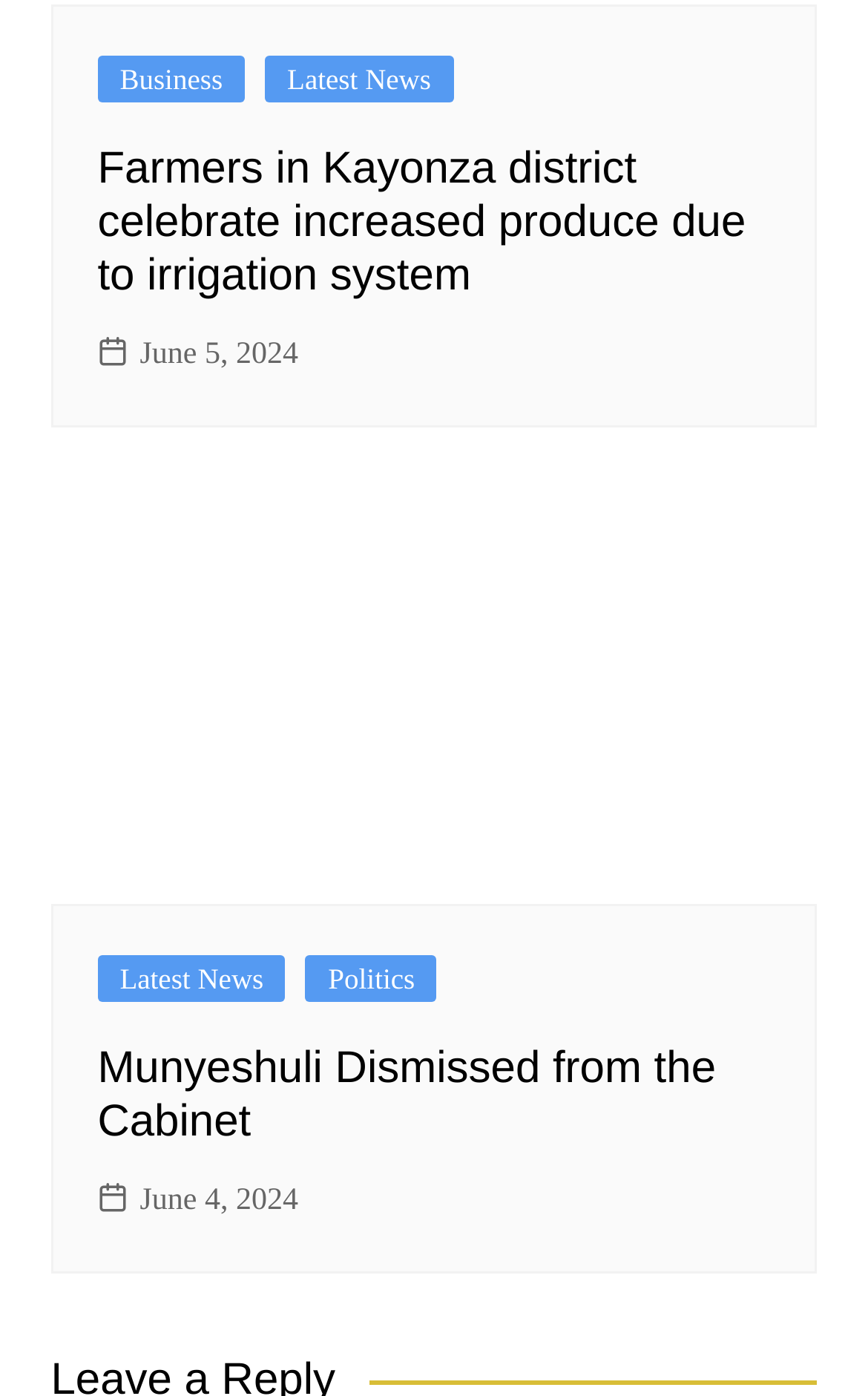Identify the bounding box coordinates of the clickable section necessary to follow the following instruction: "Read about Munyeshuli being dismissed from the Cabinet". The coordinates should be presented as four float numbers from 0 to 1, i.e., [left, top, right, bottom].

[0.112, 0.746, 0.888, 0.823]